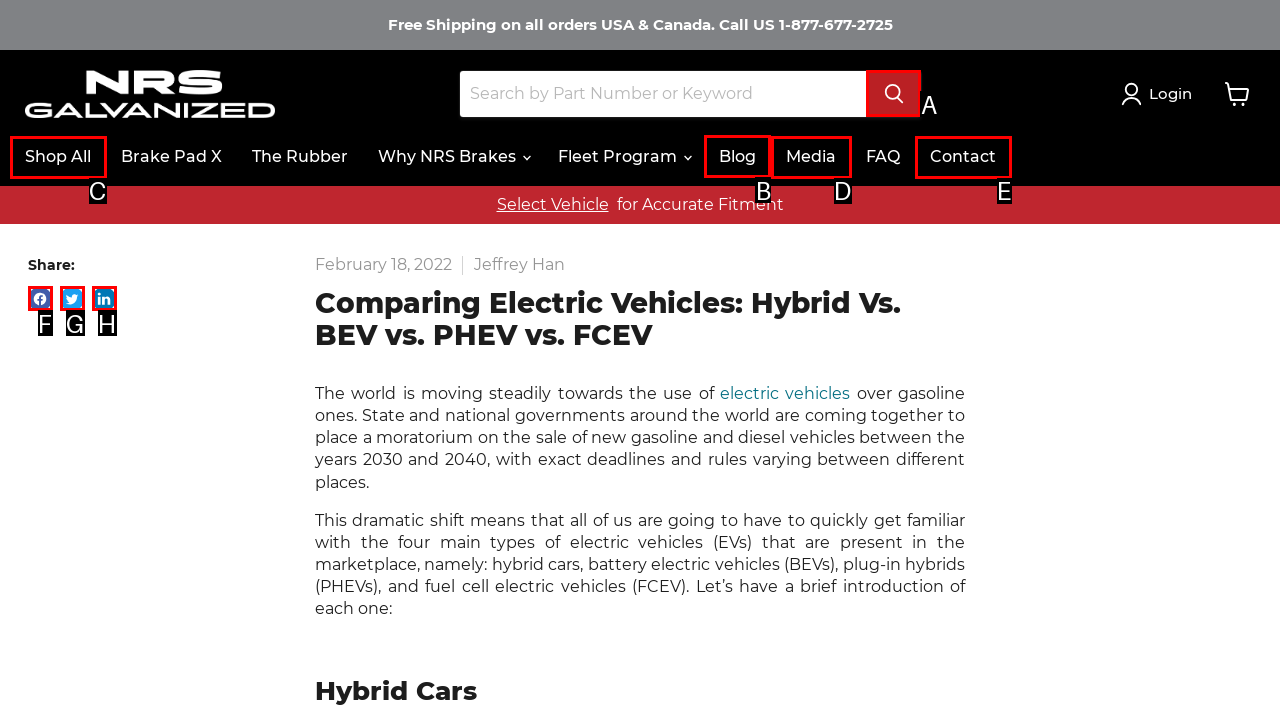Determine which element should be clicked for this task: Read the blog
Answer with the letter of the selected option.

B